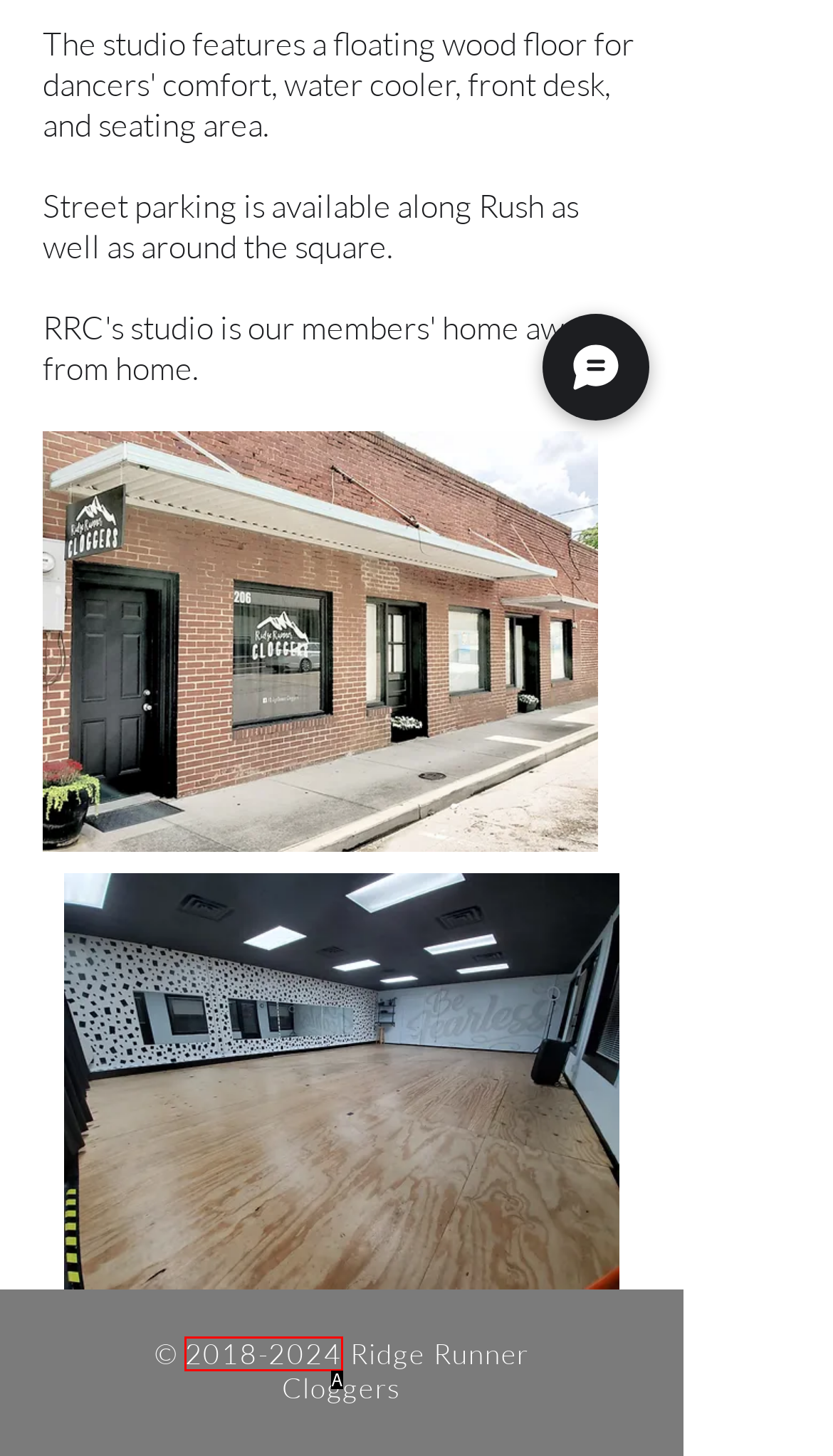Identify the HTML element that corresponds to the following description: http://hustleboss.com/ Provide the letter of the best matching option.

None